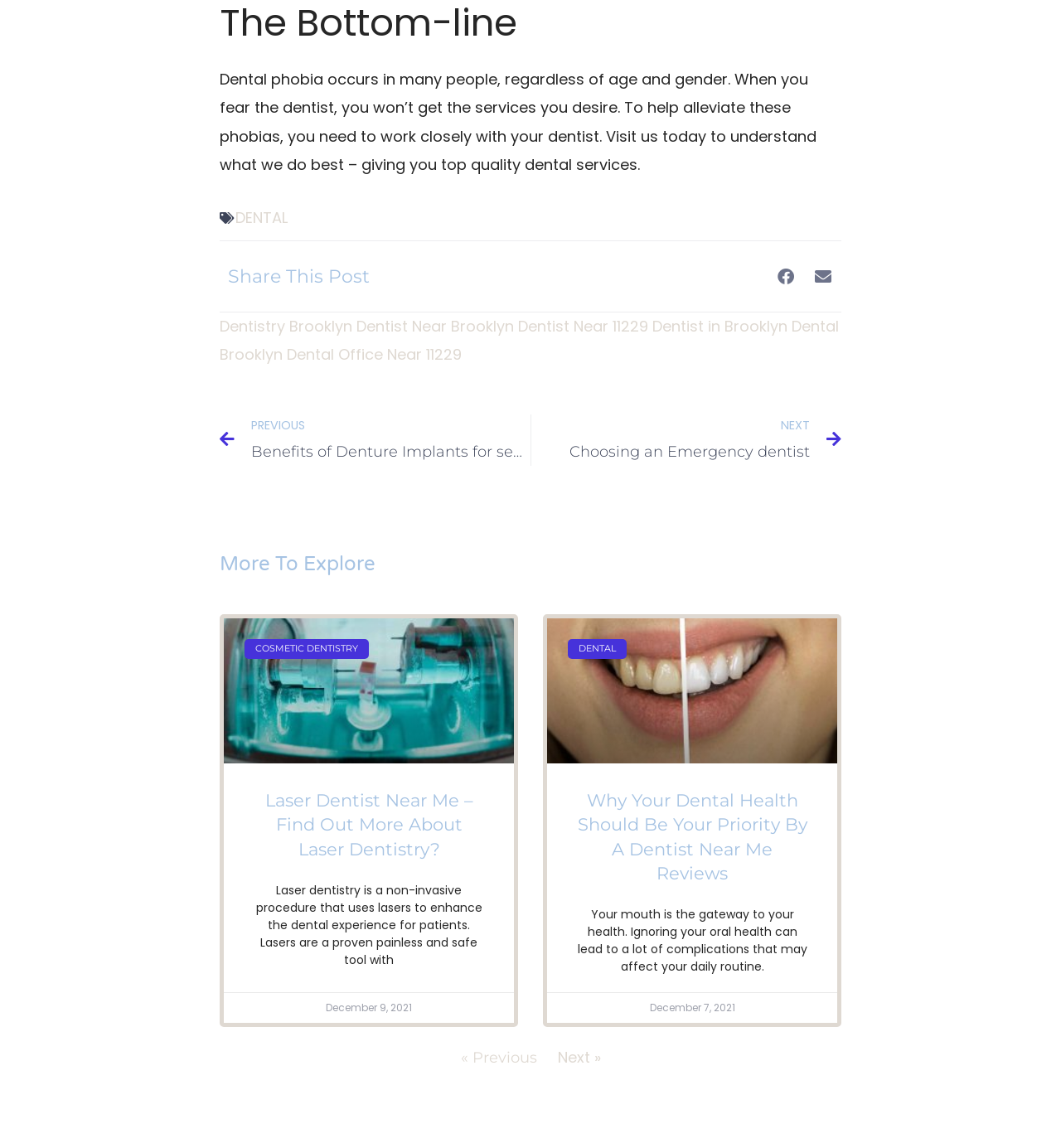Please determine the bounding box coordinates of the element to click in order to execute the following instruction: "Share this post on facebook". The coordinates should be four float numbers between 0 and 1, specified as [left, top, right, bottom].

[0.723, 0.225, 0.758, 0.257]